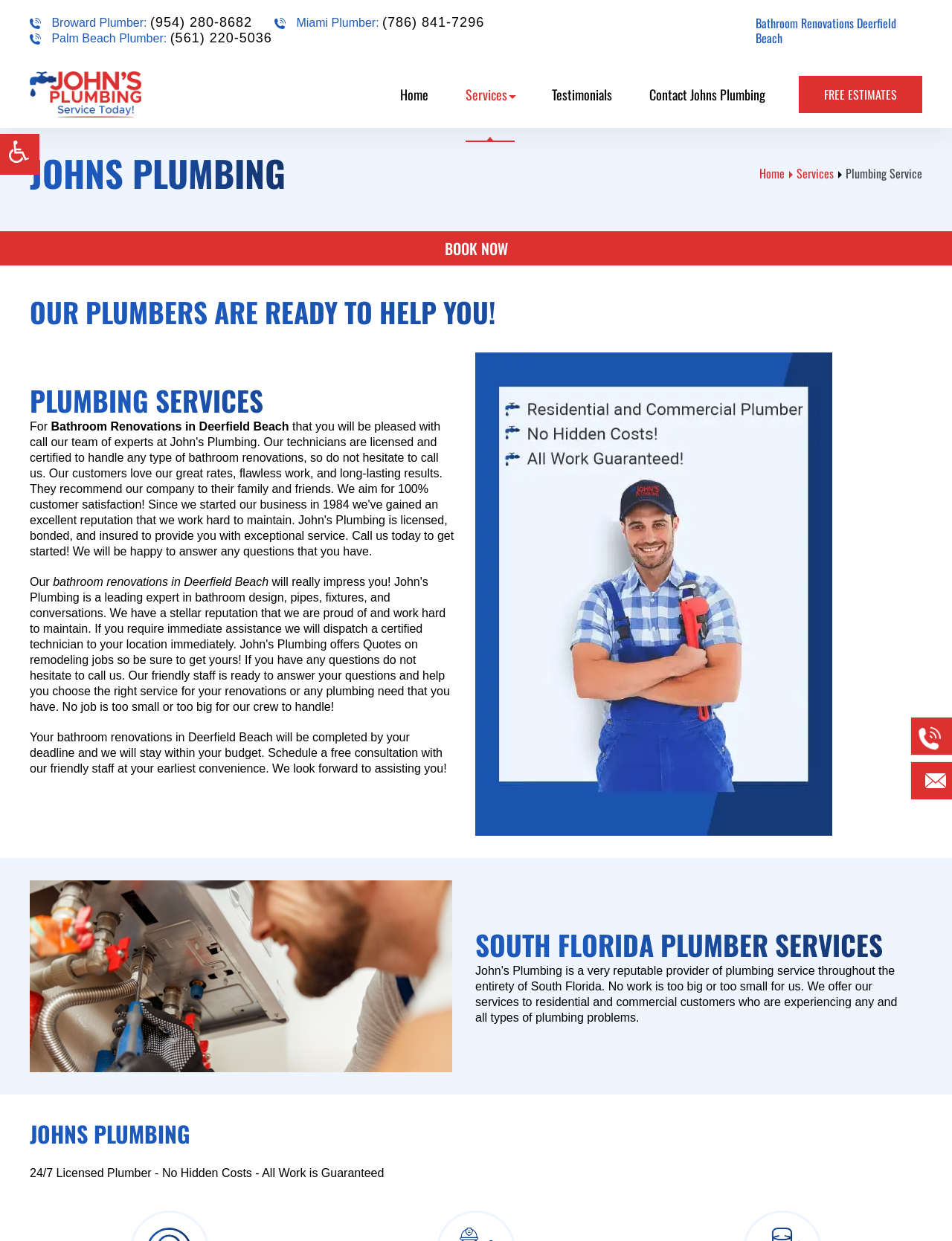Please identify the coordinates of the bounding box for the clickable region that will accomplish this instruction: "Book now".

[0.0, 0.186, 1.0, 0.214]